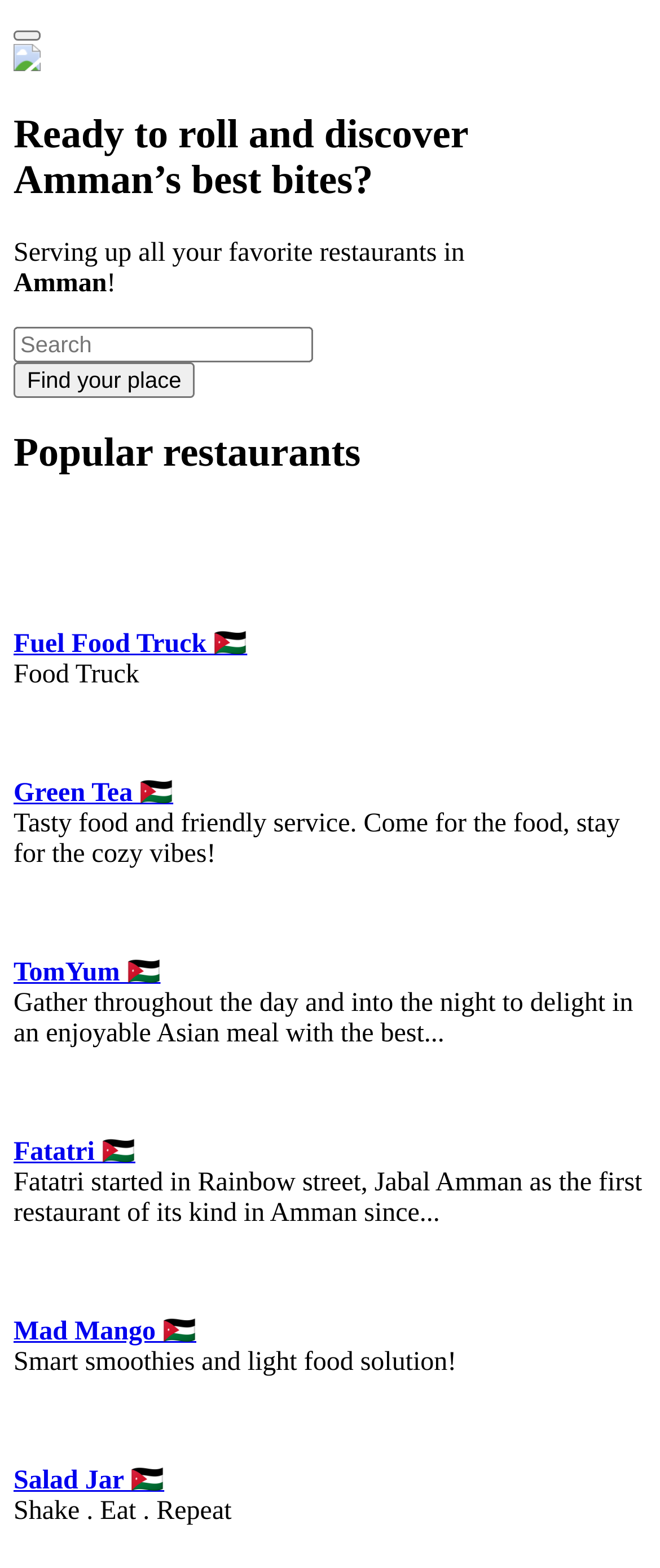What is the headline of the webpage?

Ready to roll and discover
Amman’s best bites?